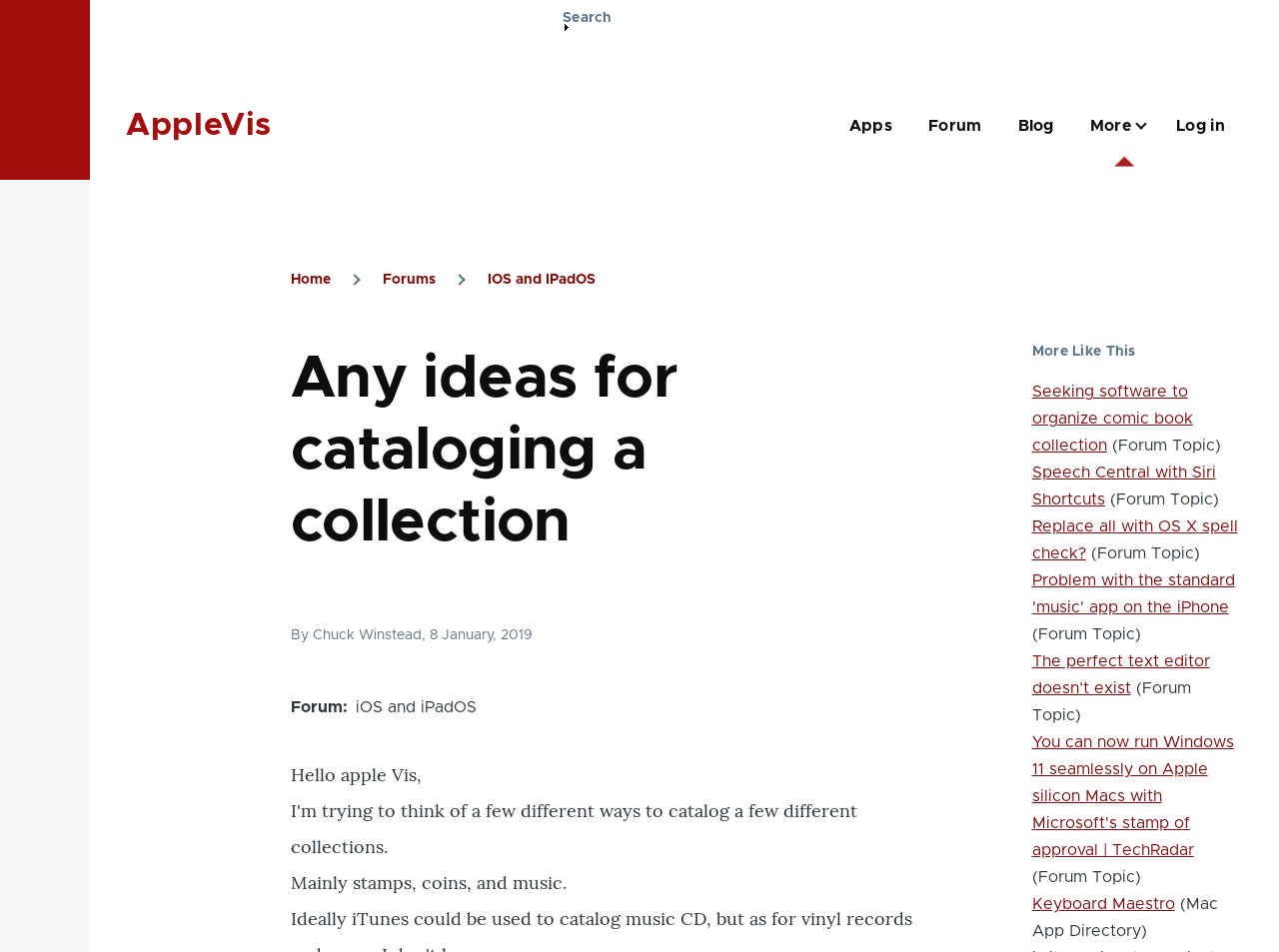Please identify the bounding box coordinates of the element that needs to be clicked to perform the following instruction: "Log in to the website".

[0.92, 0.08, 0.958, 0.184]